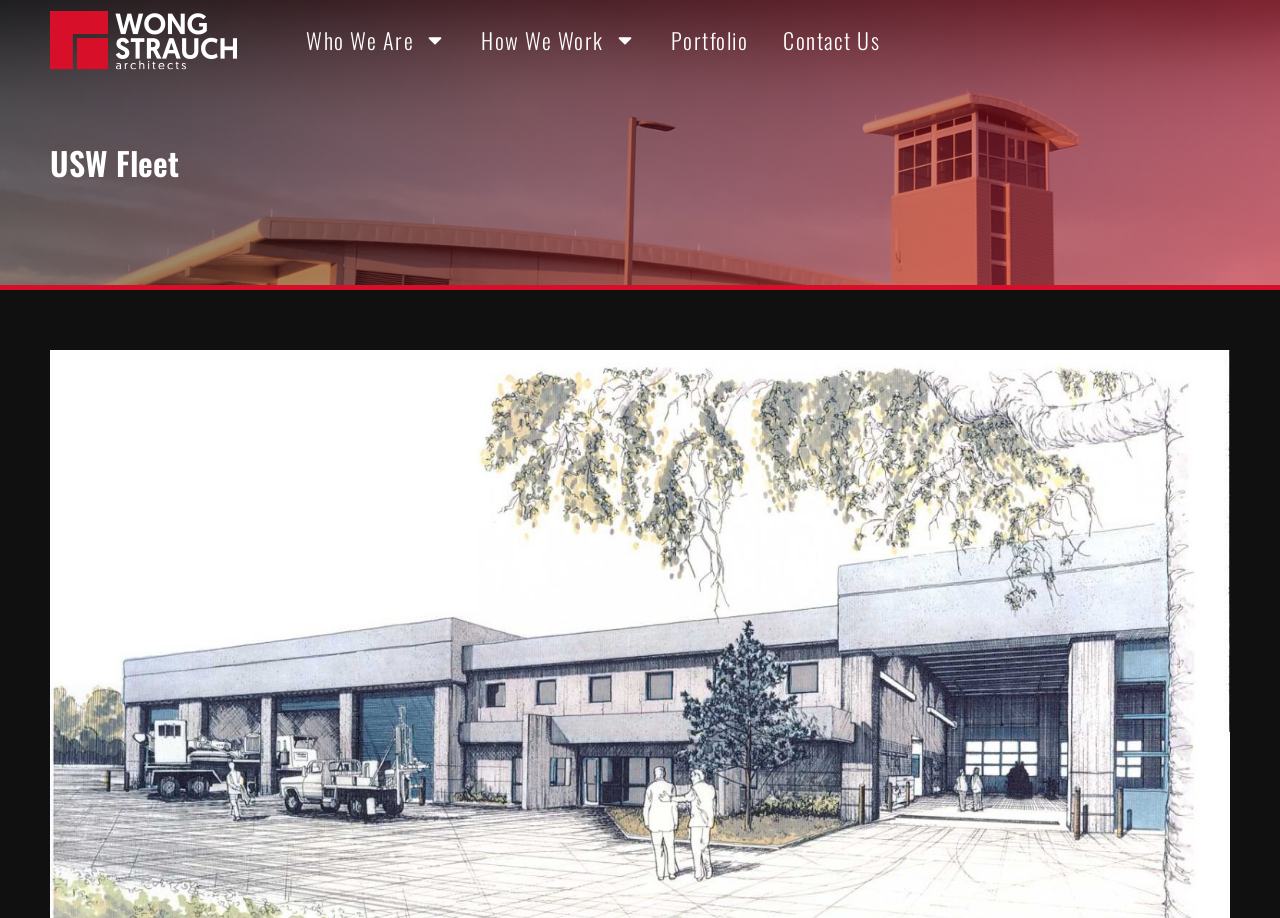Carefully examine the image and provide an in-depth answer to the question: How many main links are there?

I counted the number of link elements at the top of the page and found four main links: 'Who We Are', 'How We Work', 'Portfolio', and 'Contact Us'. These links are located at the top of the page with distinct bounding boxes.